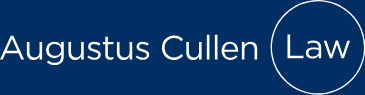Describe the image with as much detail as possible.

The image prominently features the logo of Augustus Cullen Law, presented in a sleek and modern design. The logo is set against a deep blue background, enhancing its visibility and professionalism. The text is elegantly styled, with "Augustus Cullen" in white, bold font, creating a clear distinction from the word "Law," which is also in white but slightly larger, emphasizing the legal aspect of the firm. A thin white circular outline encases the word "Law," adding a touch of sophistication to the overall branding. This logo represents the firm's identity, reflecting its commitment to providing expert legal services.